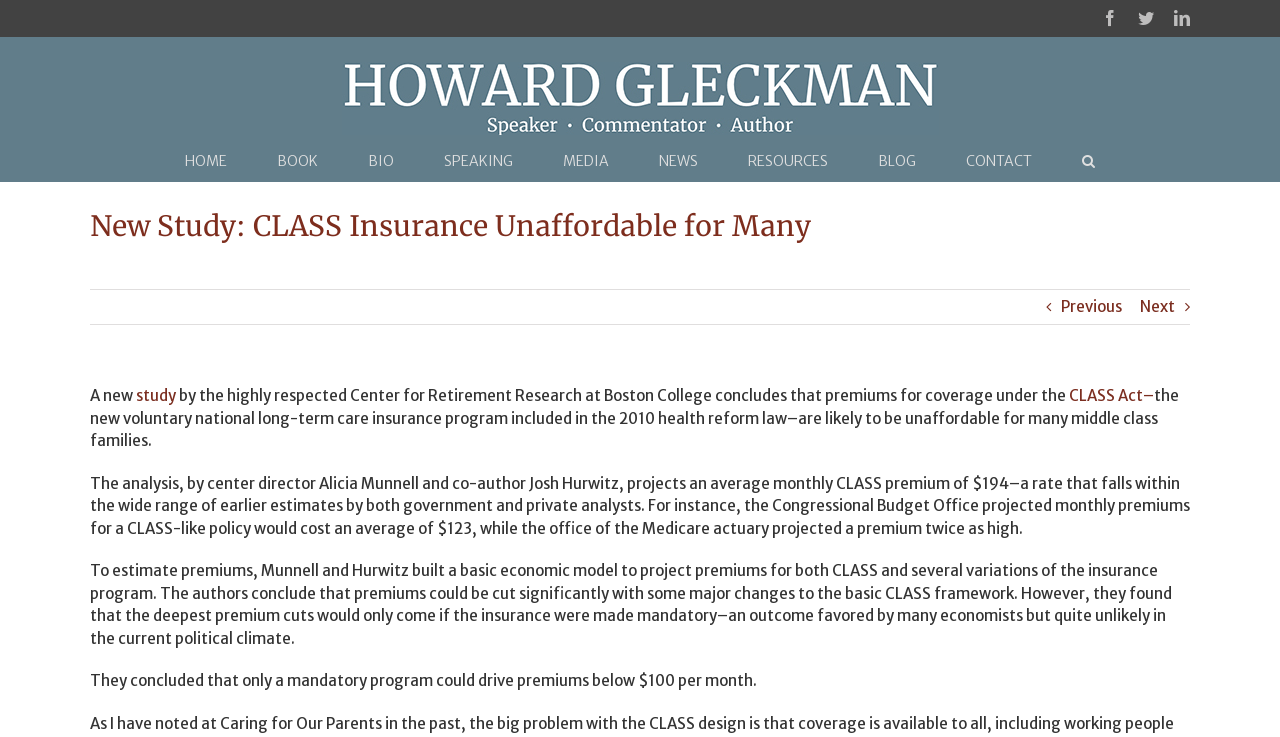Can you pinpoint the bounding box coordinates for the clickable element required for this instruction: "Read the next article"? The coordinates should be four float numbers between 0 and 1, i.e., [left, top, right, bottom].

[0.891, 0.393, 0.918, 0.44]